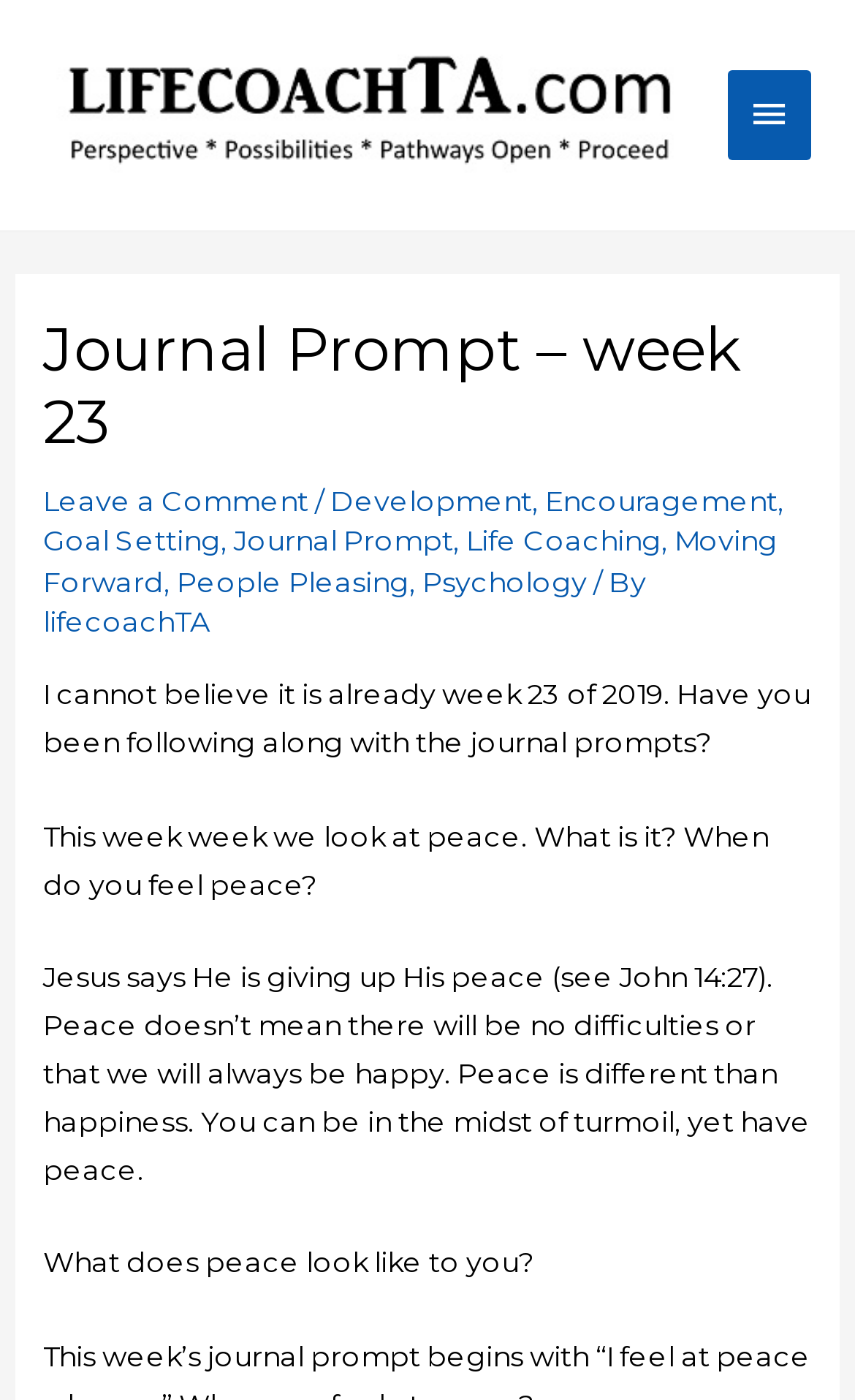Respond to the question below with a concise word or phrase:
What is the main theme of the journal prompt?

Peace and happiness